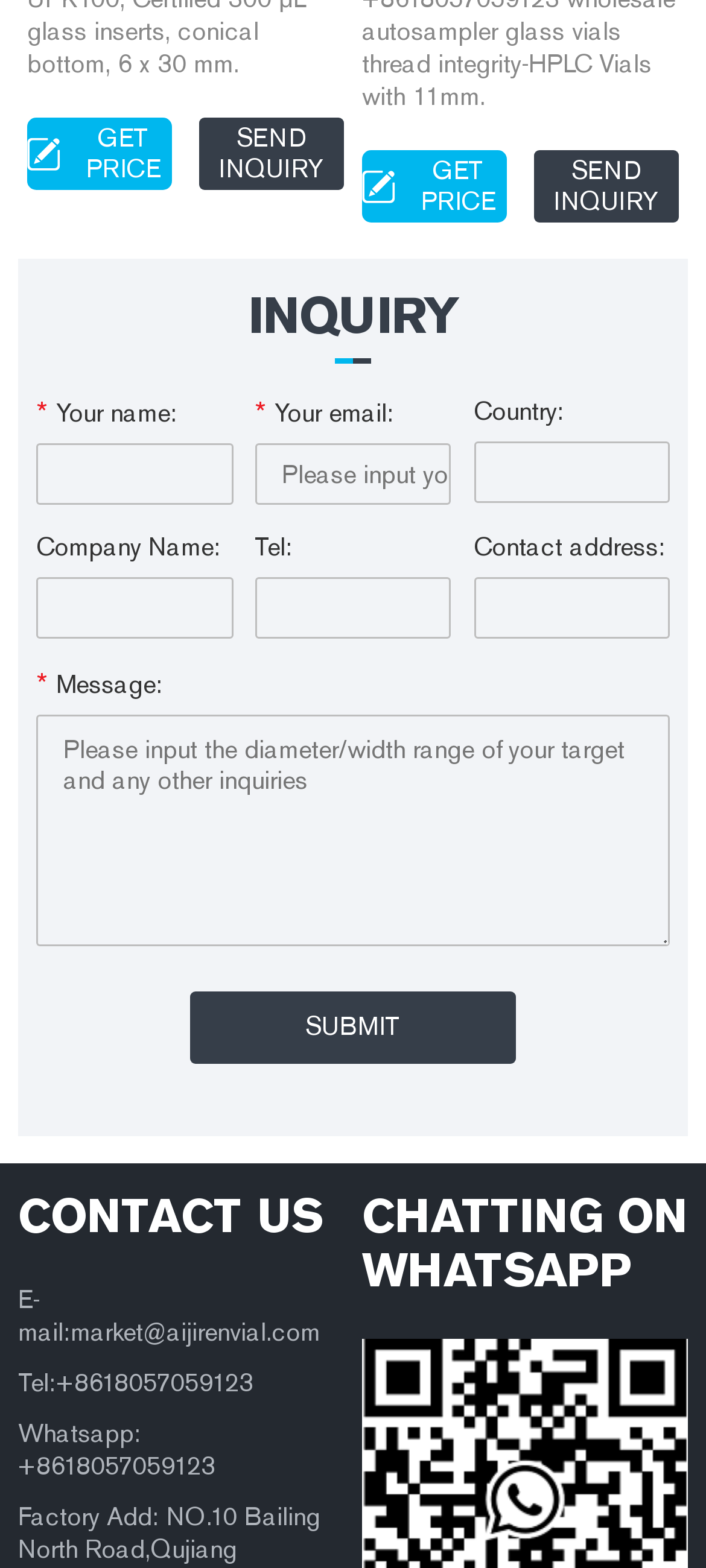Identify the bounding box of the HTML element described here: "parent_node: * Your name: name="name"". Provide the coordinates as four float numbers between 0 and 1: [left, top, right, bottom].

[0.051, 0.283, 0.329, 0.322]